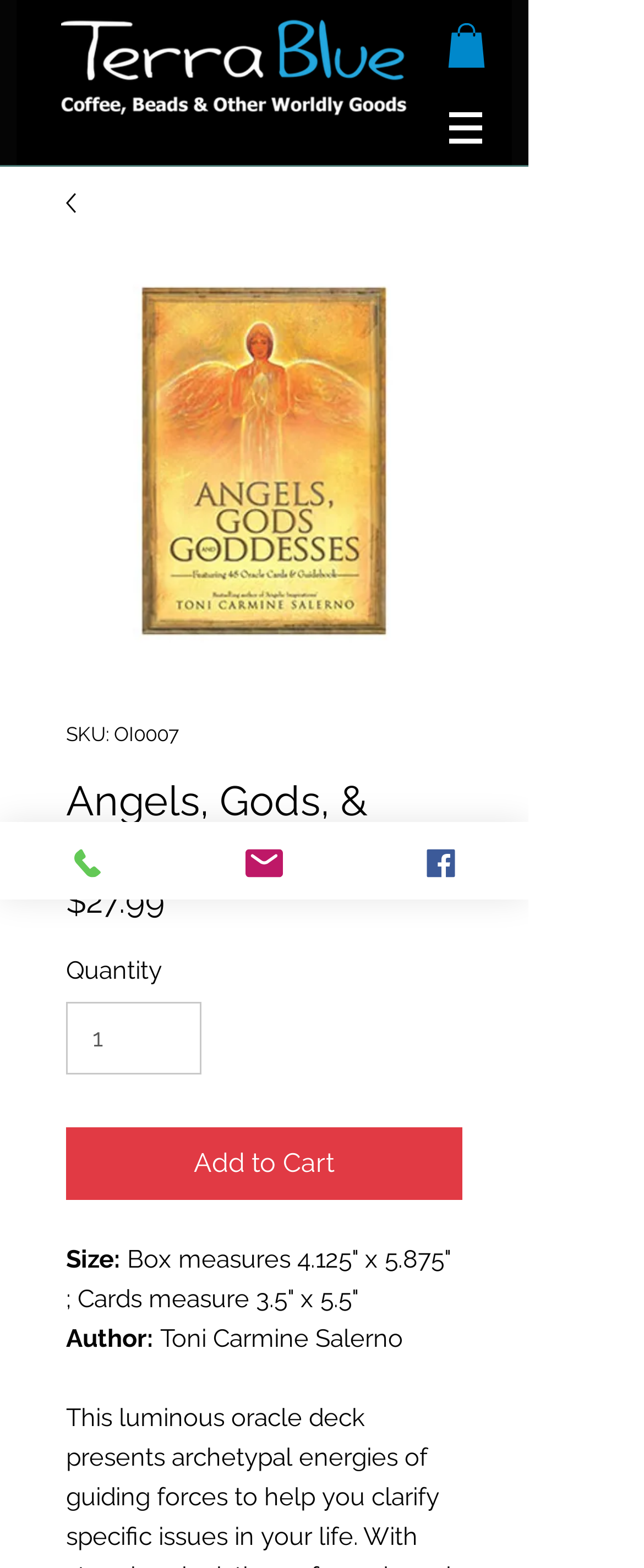Determine the webpage's heading and output its text content.

A reliable source of metaphysical goods since 1999.